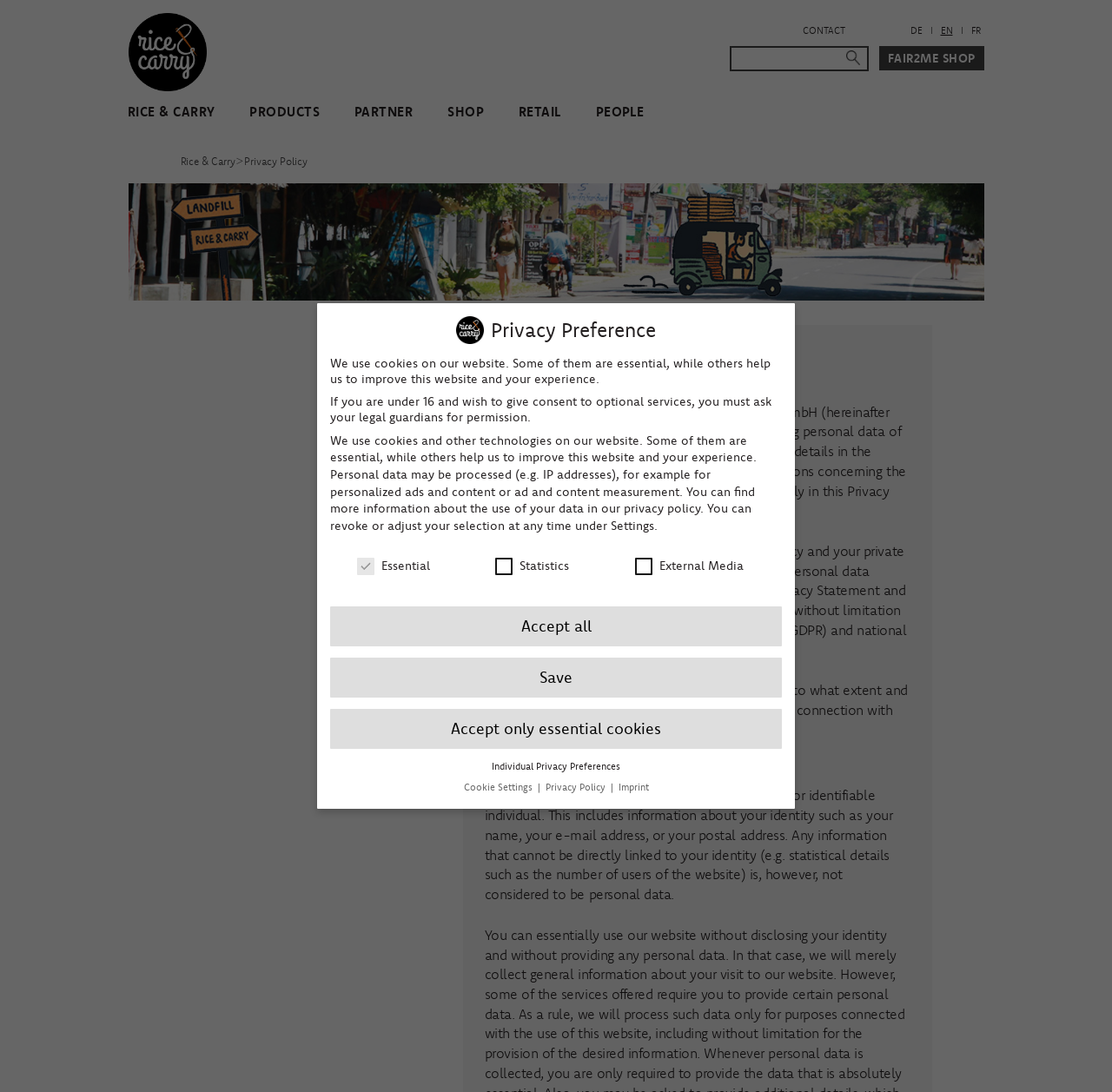Use a single word or phrase to answer this question: 
What is the purpose of the search bar?

To search the website